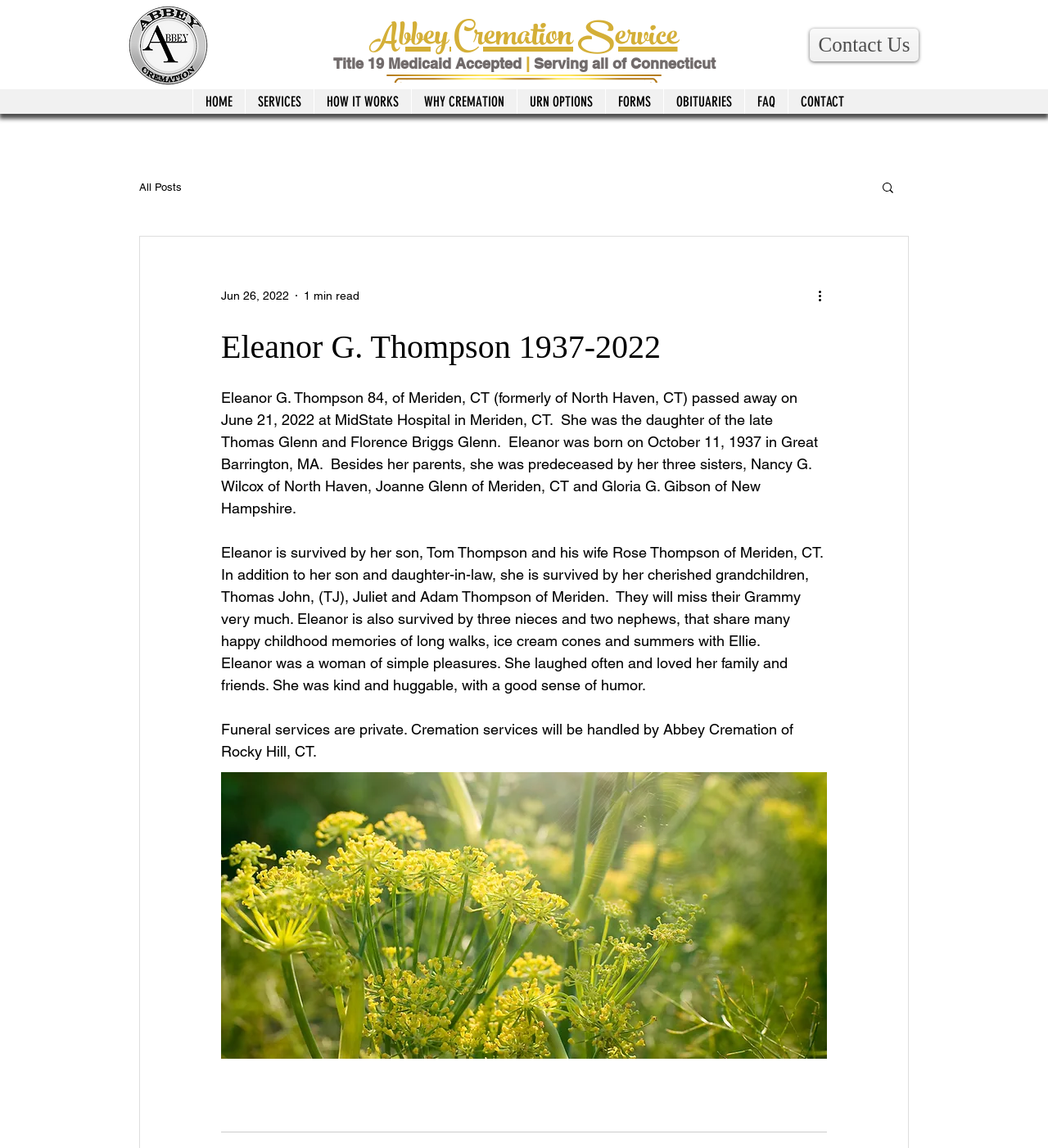Find the bounding box coordinates for the area you need to click to carry out the instruction: "Click Contact Us". The coordinates should be four float numbers between 0 and 1, indicated as [left, top, right, bottom].

[0.773, 0.025, 0.877, 0.053]